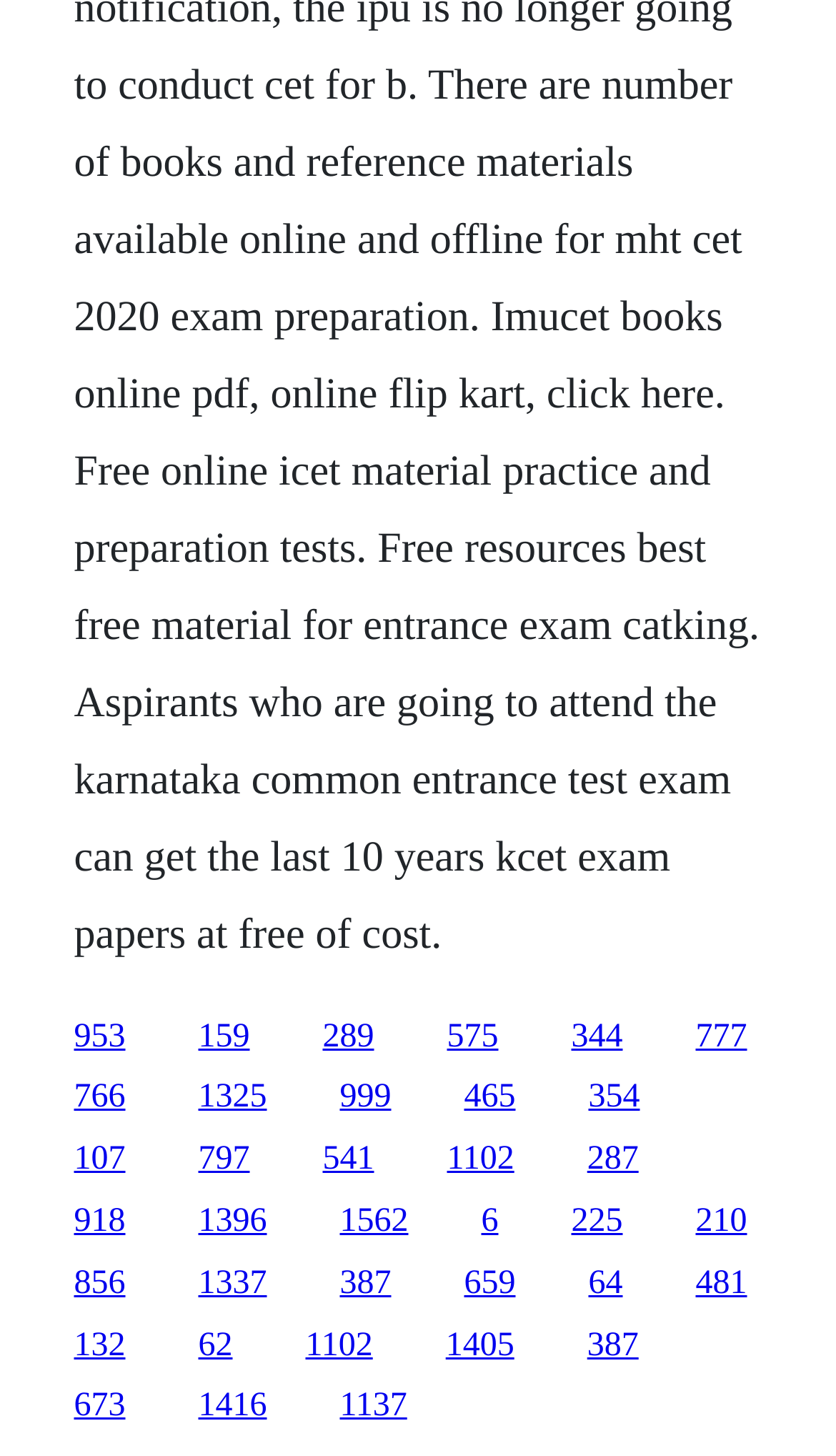Bounding box coordinates are specified in the format (top-left x, top-left y, bottom-right x, bottom-right y). All values are floating point numbers bounded between 0 and 1. Please provide the bounding box coordinate of the region this sentence describes: 387

[0.406, 0.869, 0.468, 0.894]